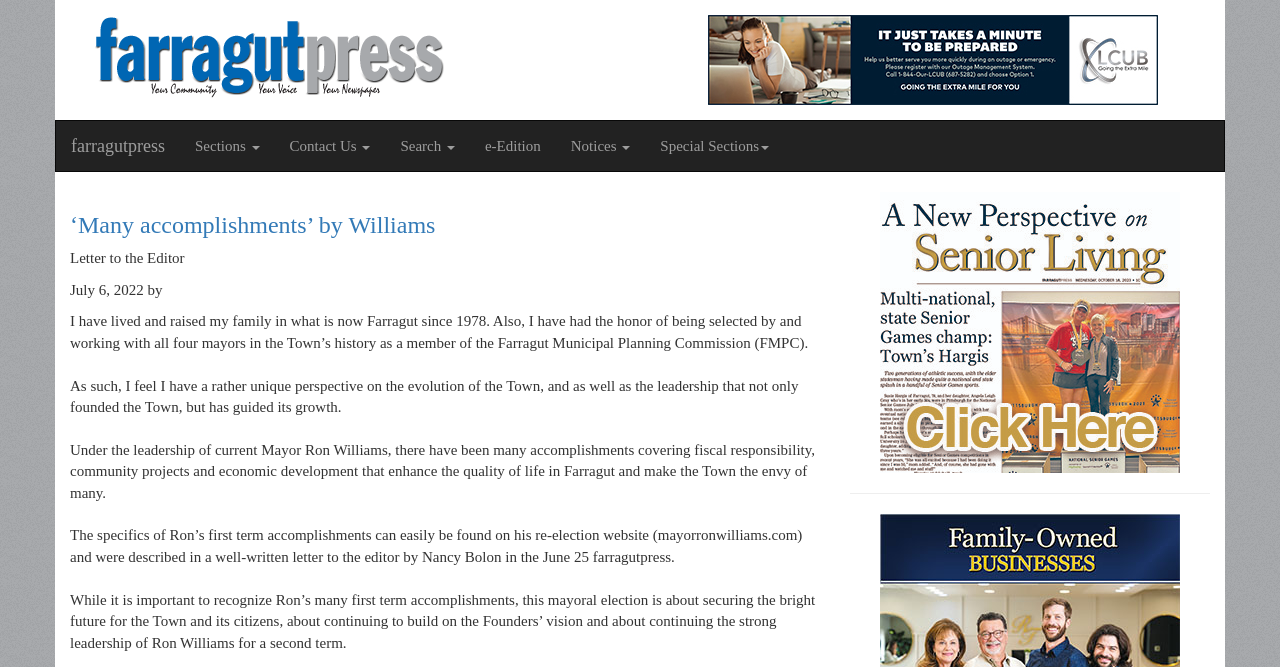Show the bounding box coordinates of the element that should be clicked to complete the task: "go to 'e-Edition'".

[0.367, 0.181, 0.434, 0.256]